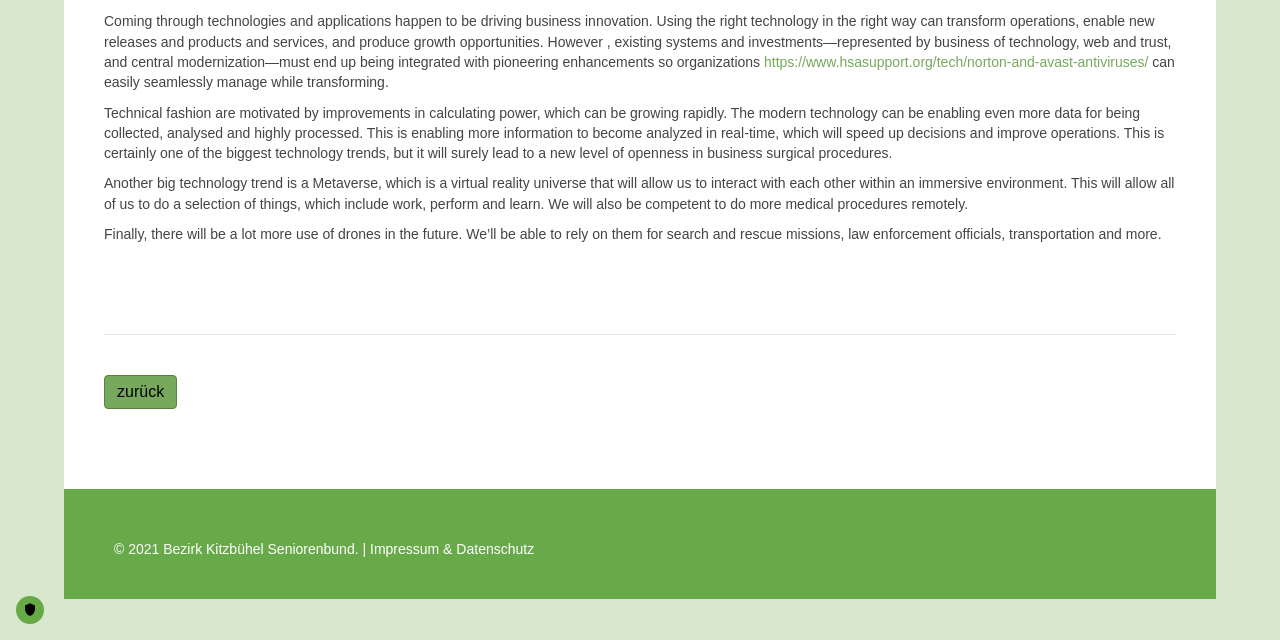Locate the bounding box for the described UI element: "Impressum & Datenschutz". Ensure the coordinates are four float numbers between 0 and 1, formatted as [left, top, right, bottom].

[0.289, 0.845, 0.417, 0.87]